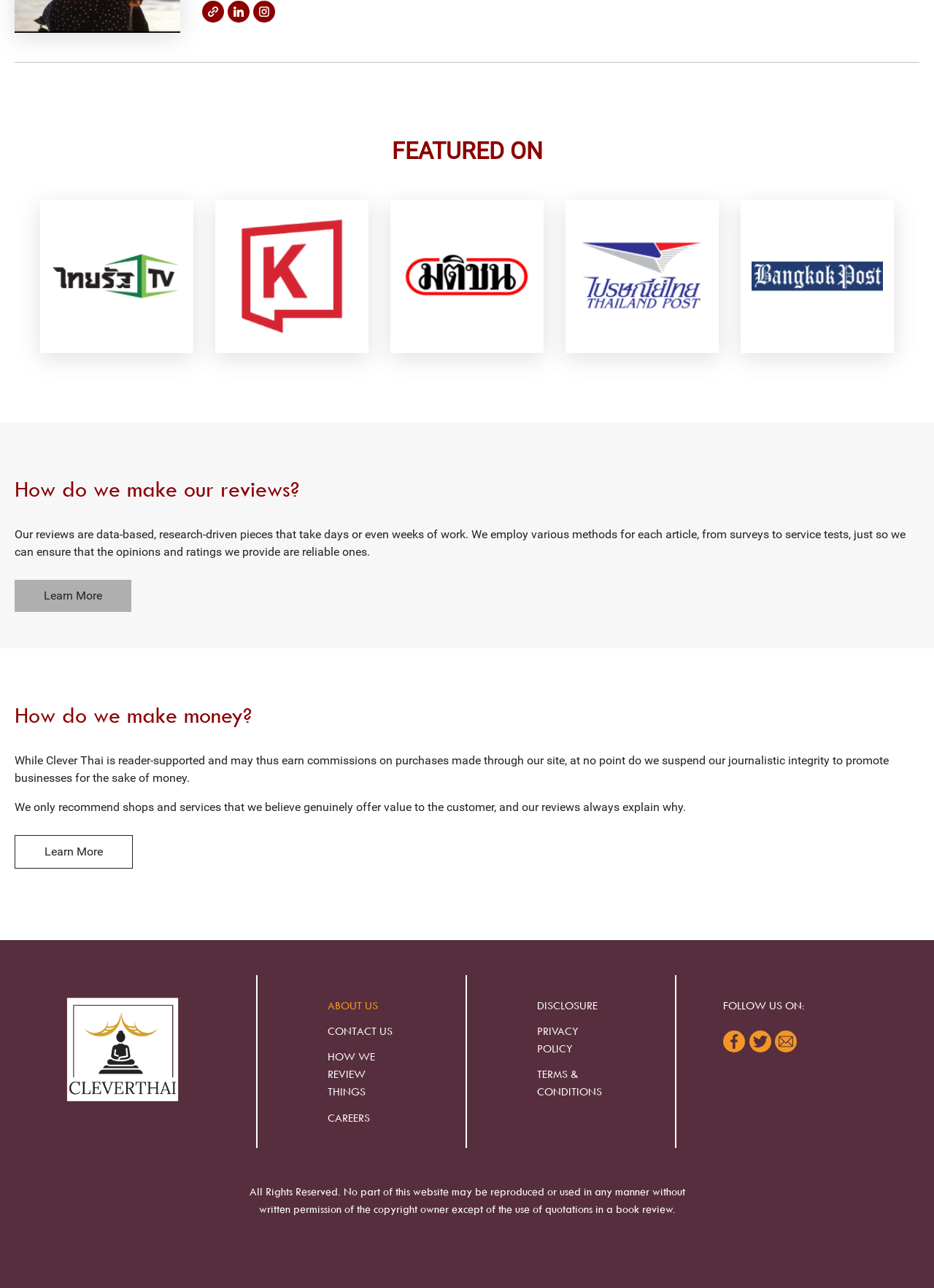What is the website's policy on promoting businesses?
Look at the image and answer with only one word or phrase.

No compromise on journalistic integrity